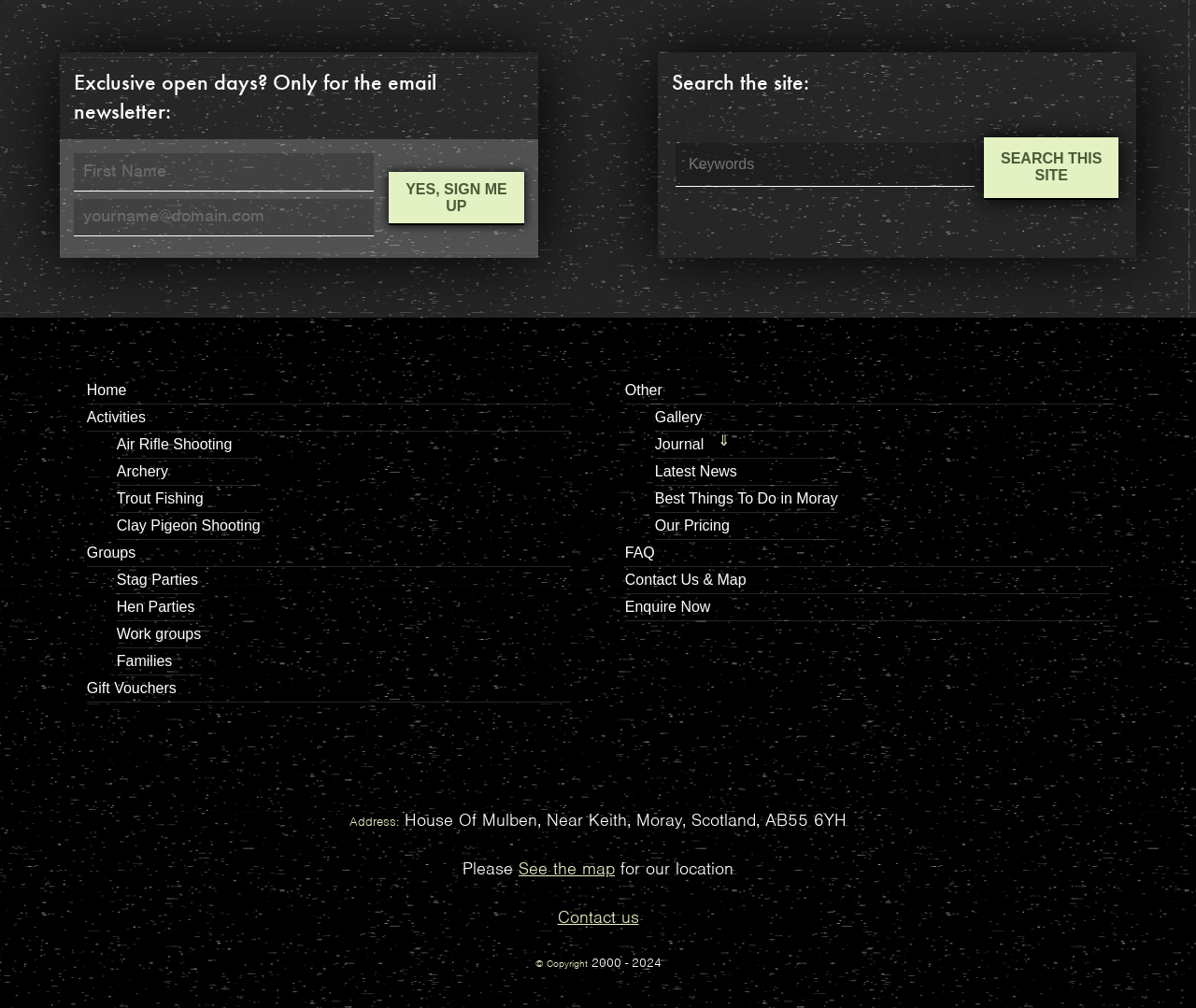Find the bounding box coordinates of the element I should click to carry out the following instruction: "Contact us".

[0.466, 0.899, 0.534, 0.92]